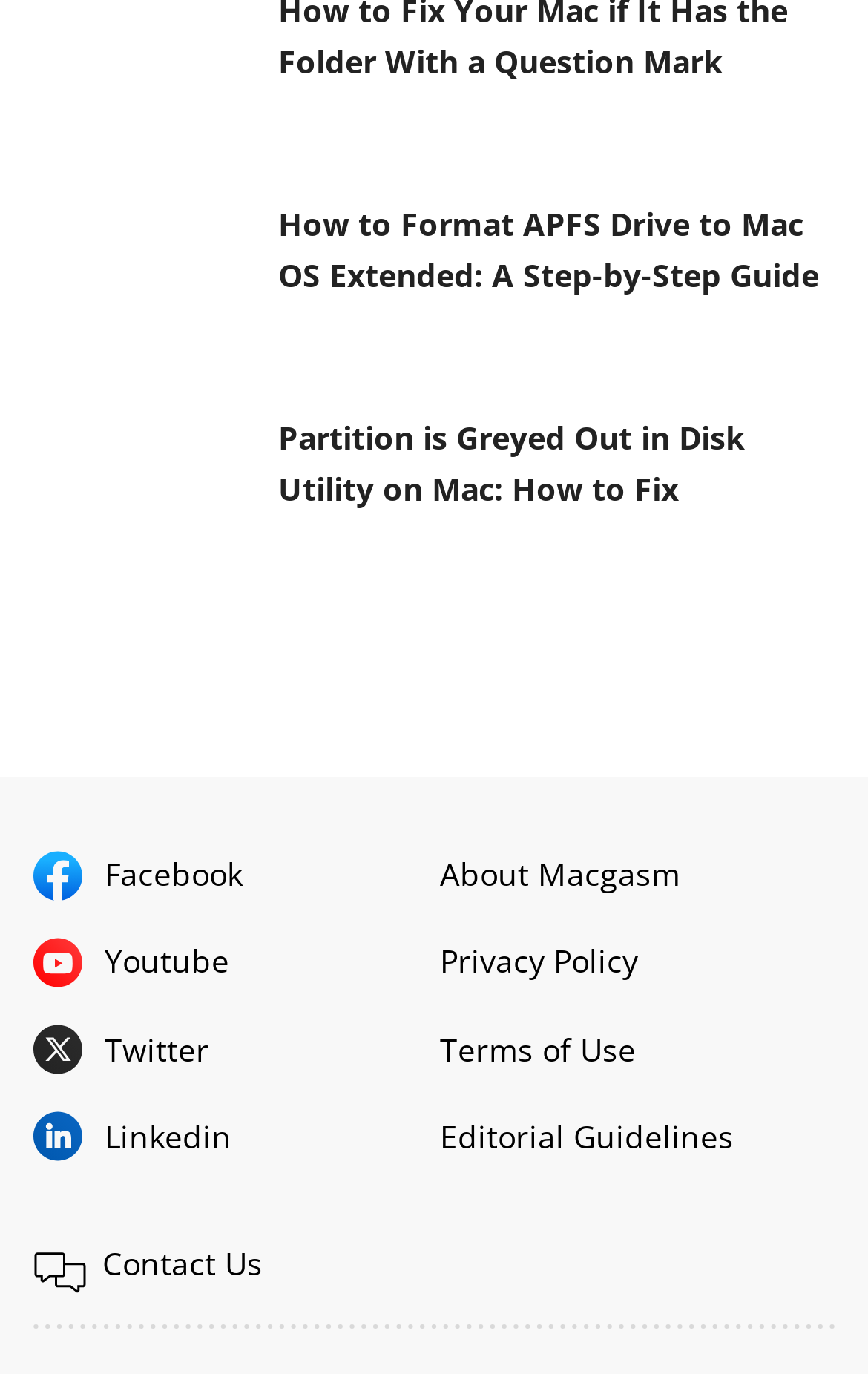How many social media links are there?
Based on the screenshot, provide a one-word or short-phrase response.

5